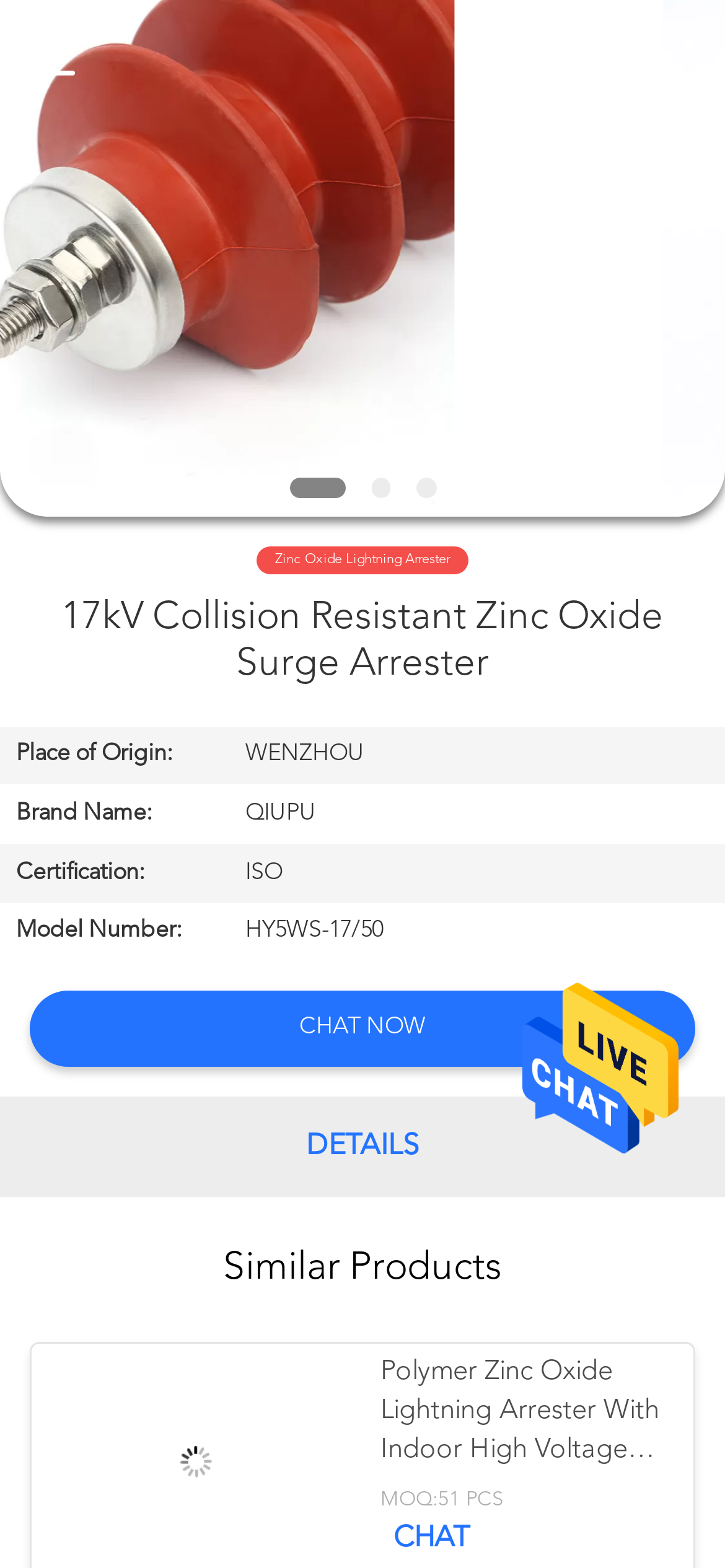What is the minimum order quantity of the similar product?
Use the screenshot to answer the question with a single word or phrase.

51 PCS